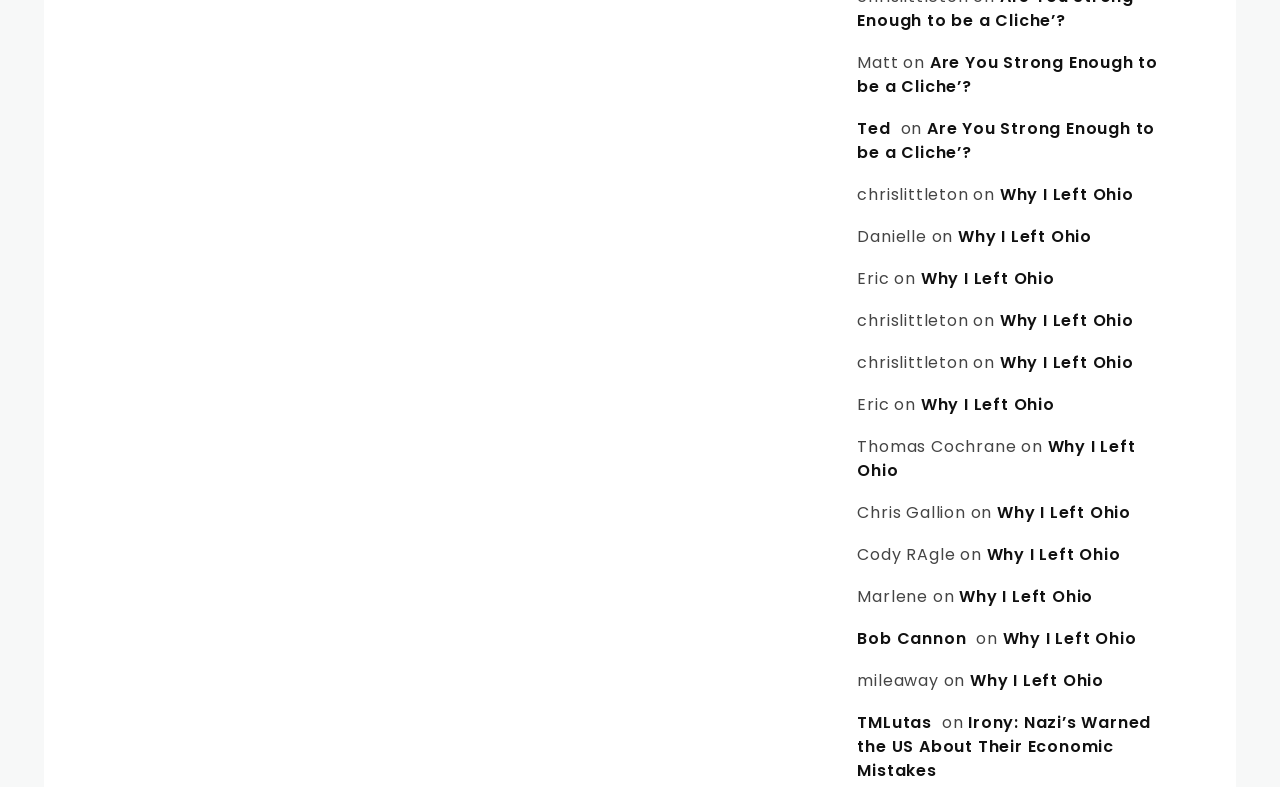Identify the bounding box coordinates of the specific part of the webpage to click to complete this instruction: "Check out Eric's story".

[0.67, 0.339, 0.695, 0.368]